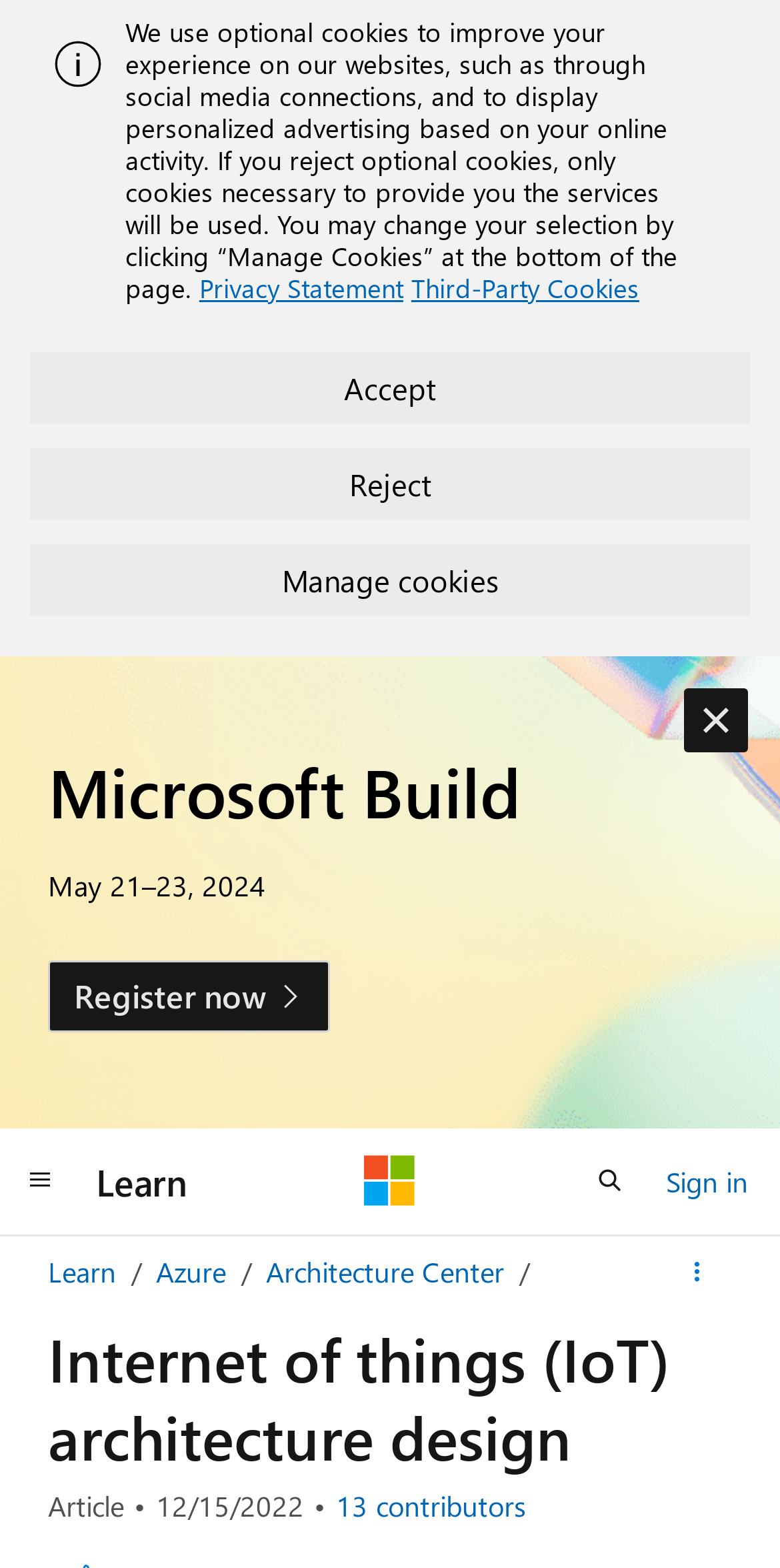What is the topic of the article?
Give a single word or phrase as your answer by examining the image.

Internet of things (IoT) architecture design